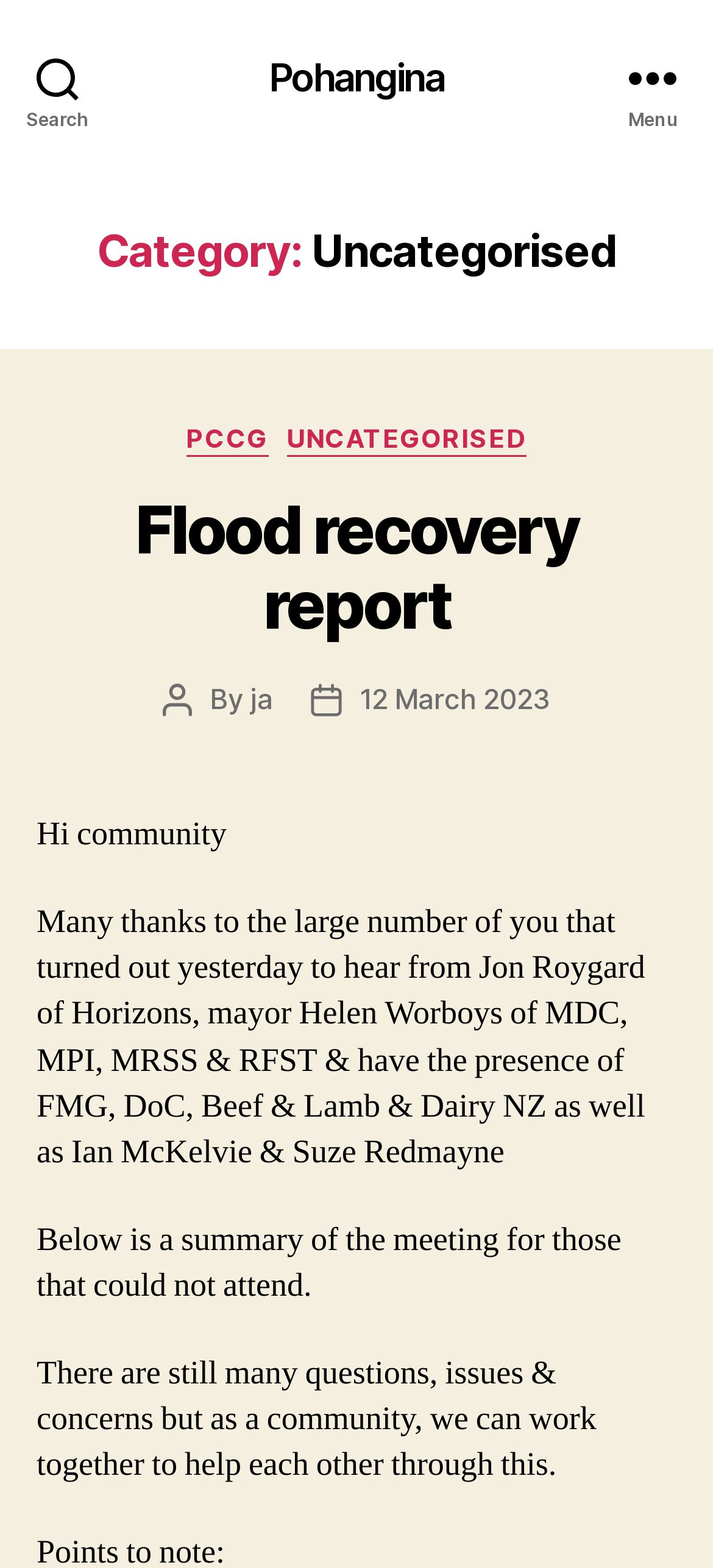Can you show the bounding box coordinates of the region to click on to complete the task described in the instruction: "Visit the Pohangina page"?

[0.377, 0.037, 0.623, 0.061]